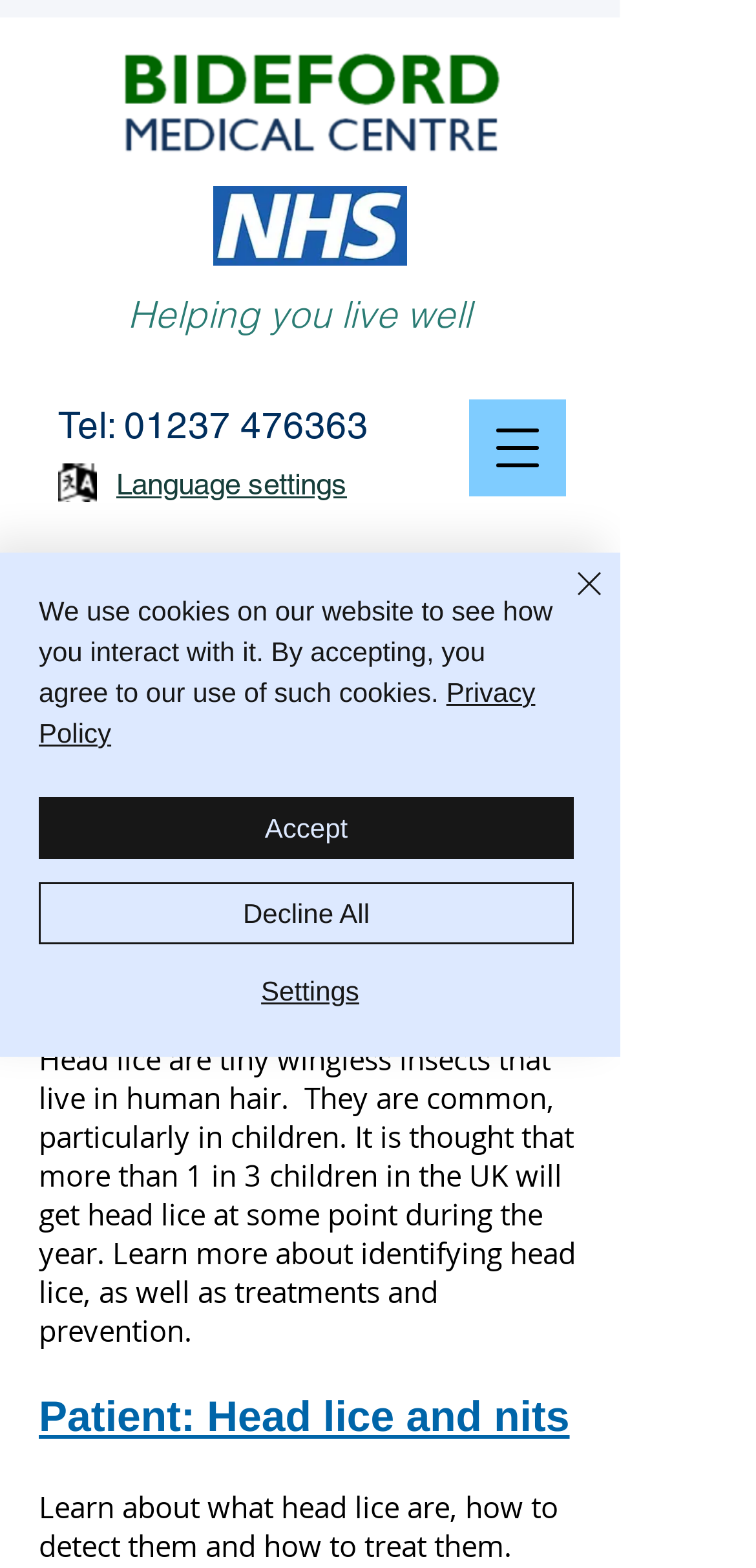What is the principal heading displayed on the webpage?

Helping you live well